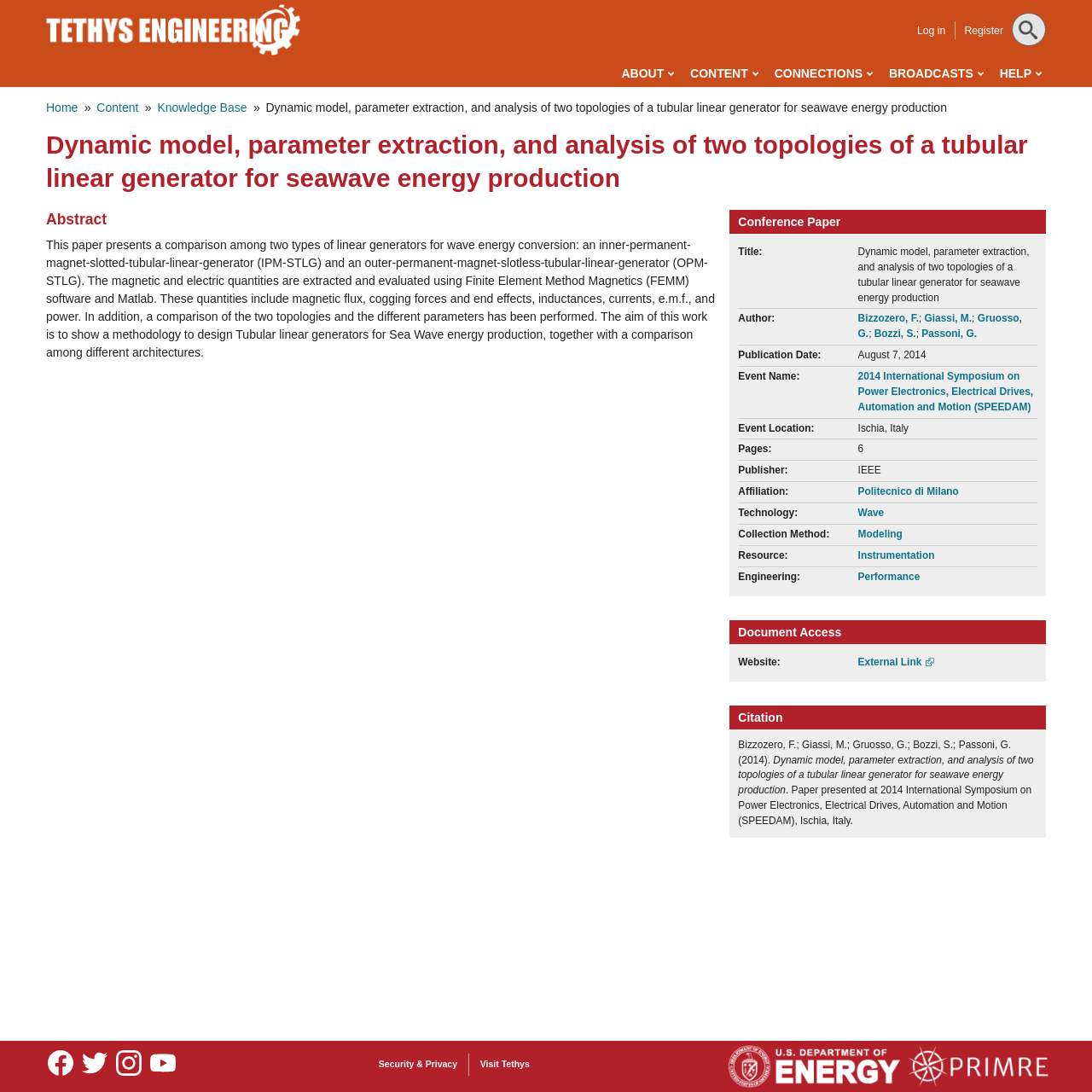Identify the bounding box coordinates of the clickable section necessary to follow the following instruction: "Click on the 'Log in' link". The coordinates should be presented as four float numbers from 0 to 1, i.e., [left, top, right, bottom].

[0.84, 0.023, 0.866, 0.034]